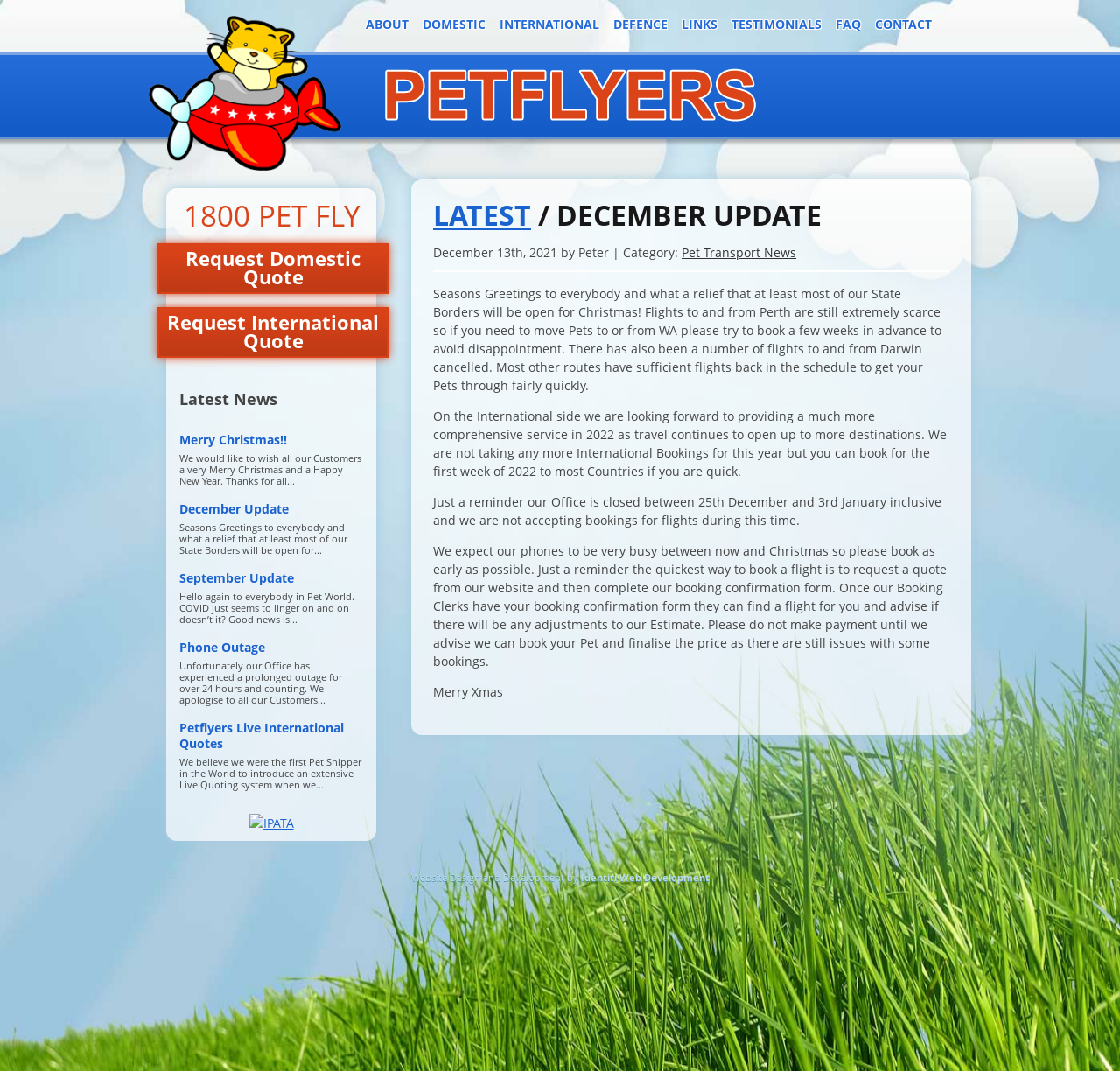How many links are there in the navigation menu?
Answer the question with a detailed and thorough explanation.

The navigation menu is located at the top of the webpage, and it contains 7 links: 'ABOUT', 'DOMESTIC', 'INTERNATIONAL', 'DEFENCE', 'LINKS', 'TESTIMONIALS', and 'FAQ'.